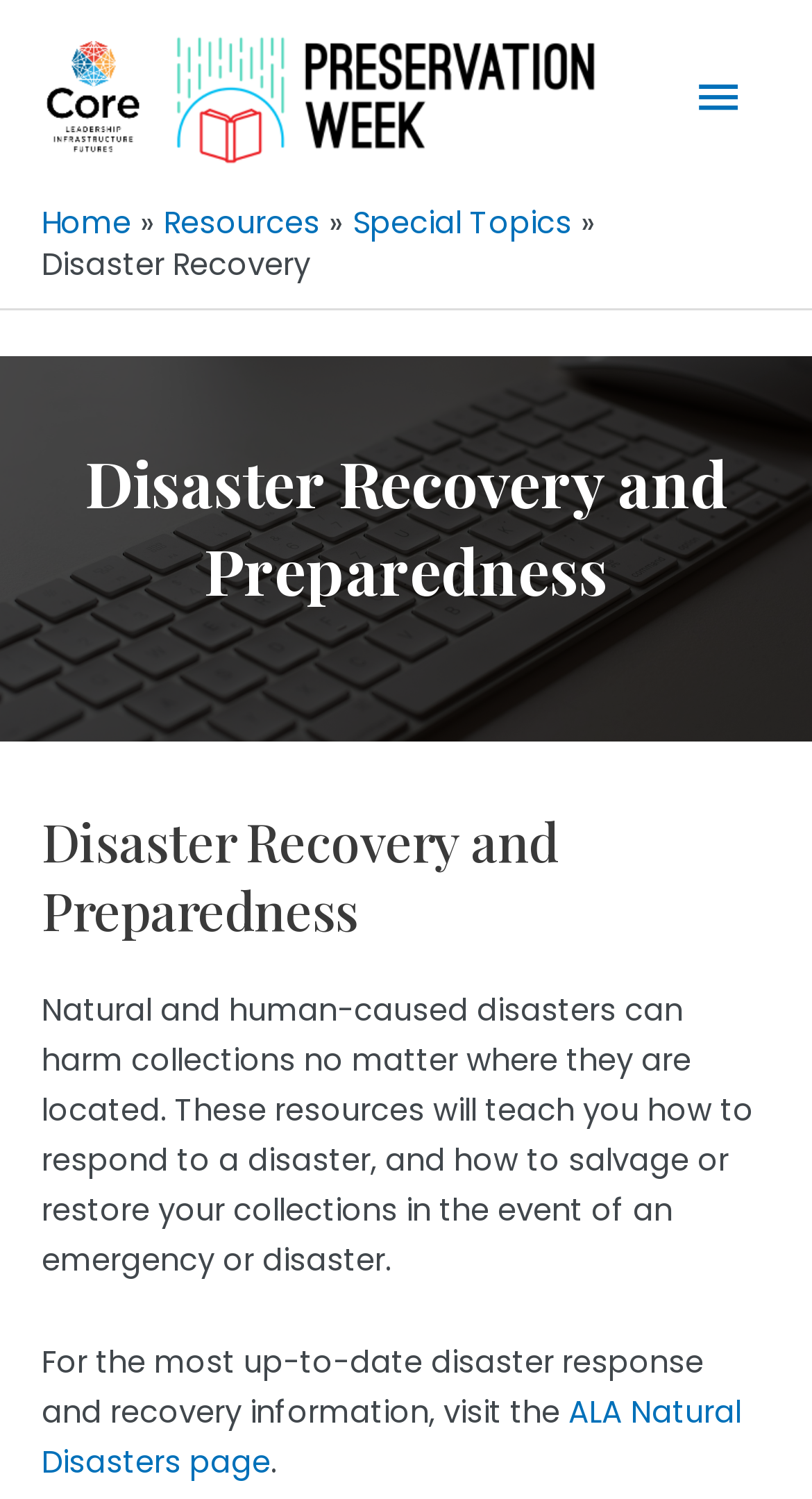How many links are in the breadcrumbs navigation? Look at the image and give a one-word or short phrase answer.

3